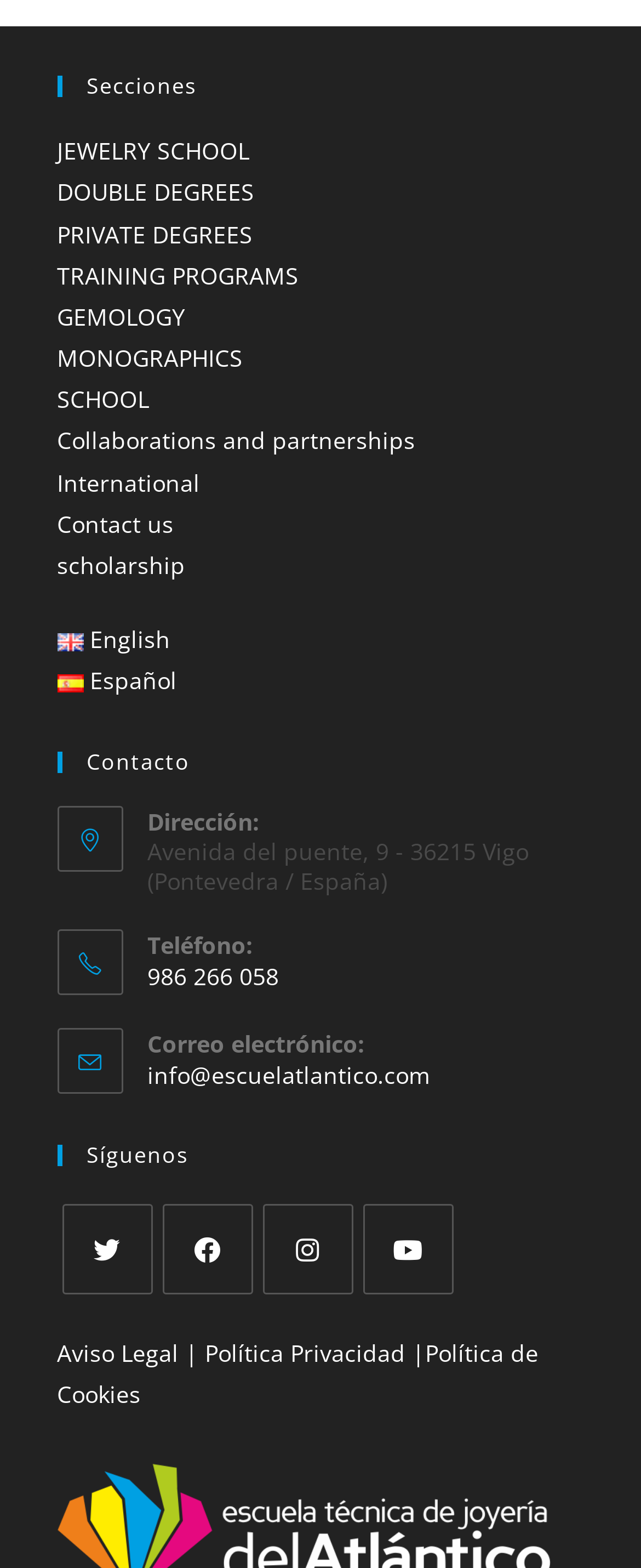What is the address of the school?
Please answer the question with as much detail as possible using the screenshot.

The address of the school is mentioned in the contact information section, where it is listed as 'Dirección: Avenida del puente, 9 - 36215 Vigo (Pontevedra / España)'.